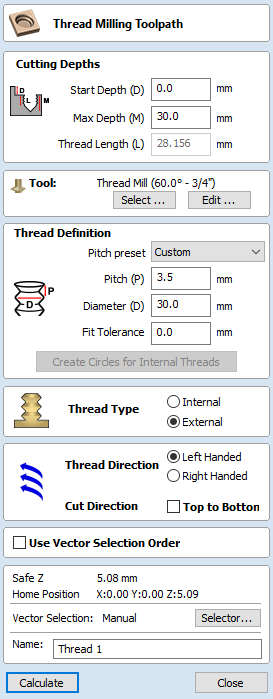Please give a succinct answer to the question in one word or phrase:
What is the function of the 'Calculate' button?

Generate required toolpath